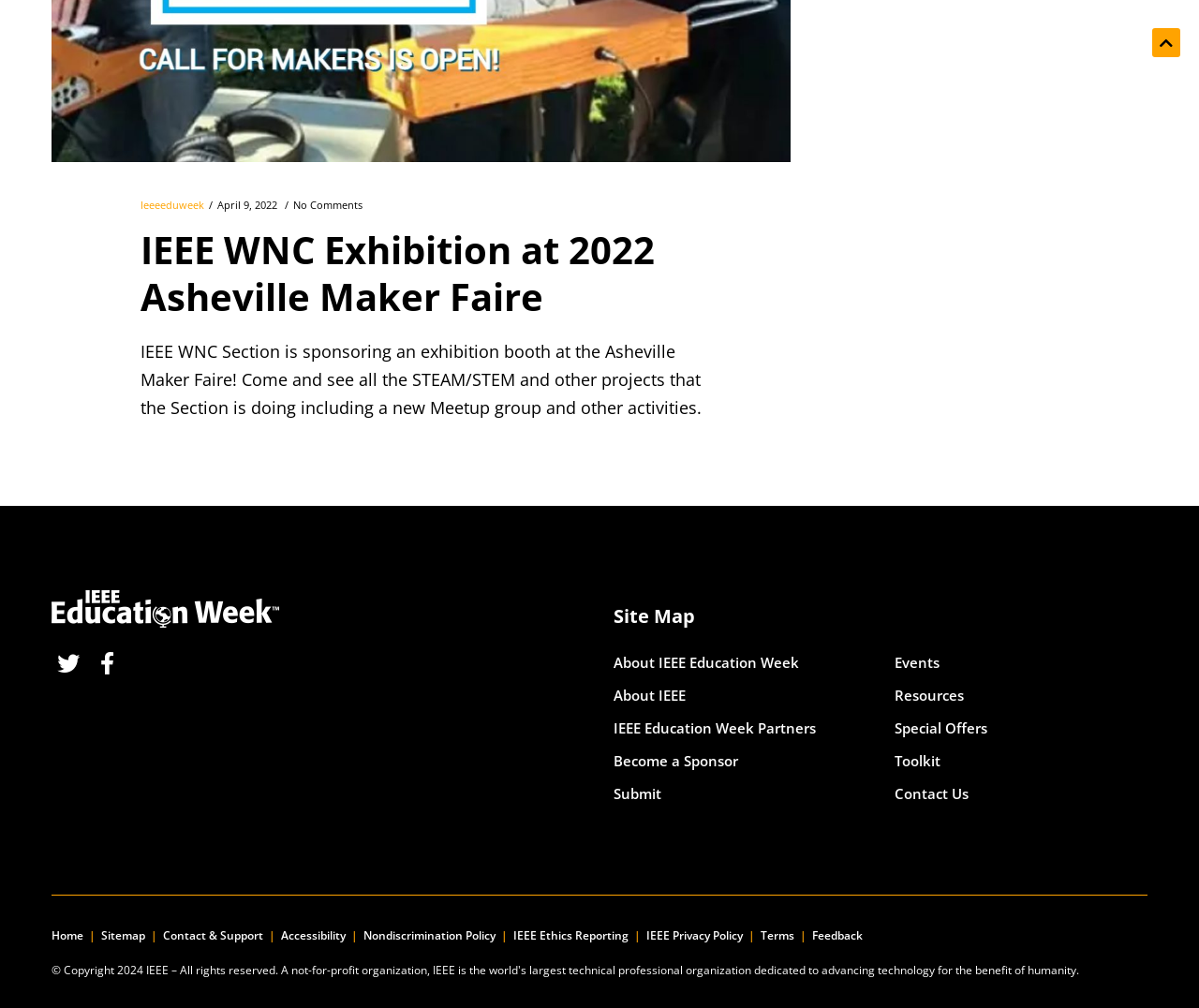Please identify the bounding box coordinates of the element's region that needs to be clicked to fulfill the following instruction: "View the Site Map". The bounding box coordinates should consist of four float numbers between 0 and 1, i.e., [left, top, right, bottom].

[0.512, 0.599, 0.58, 0.624]